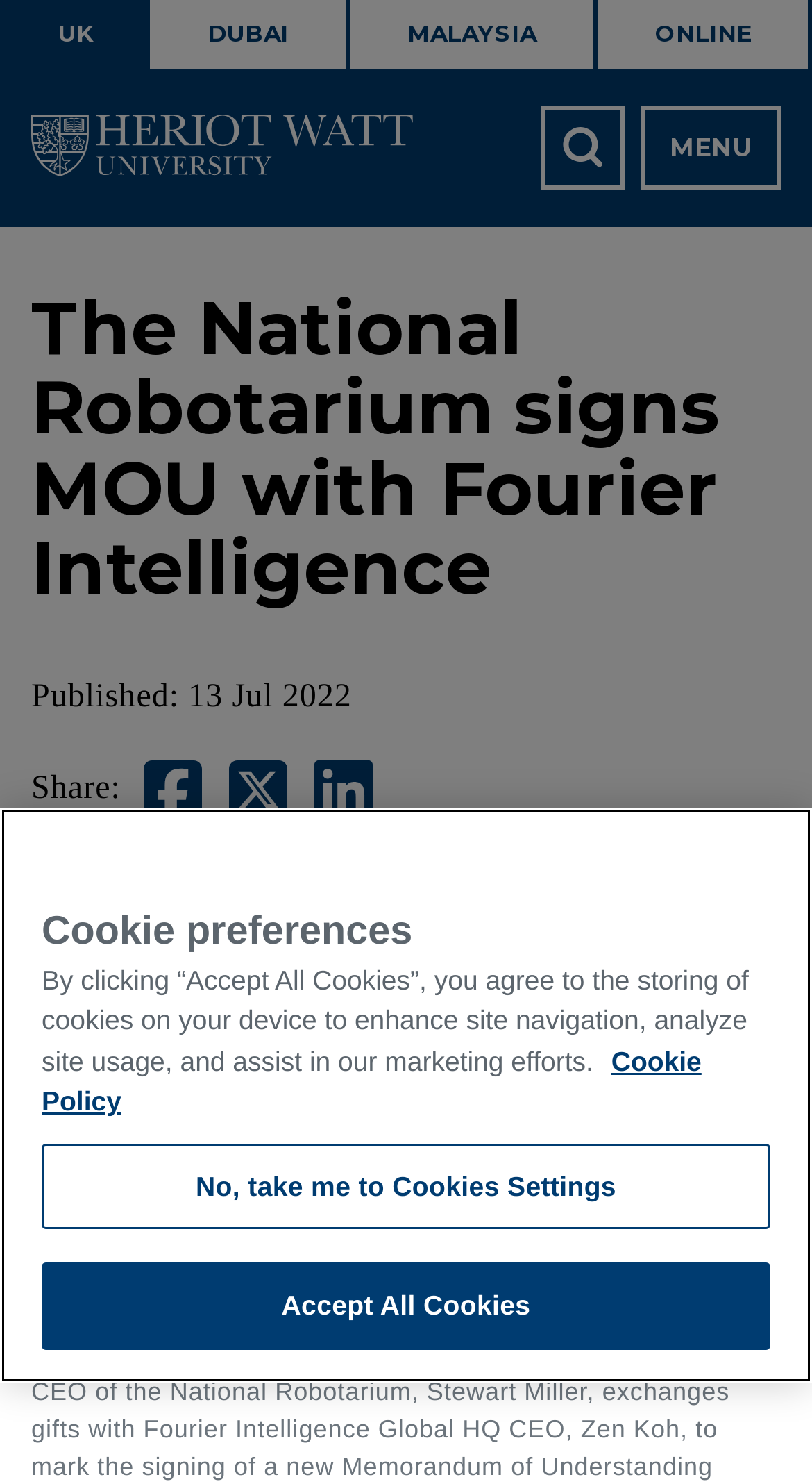Use a single word or phrase to answer the question:
What is the name of the university mentioned on the webpage?

Heriot-Watt University